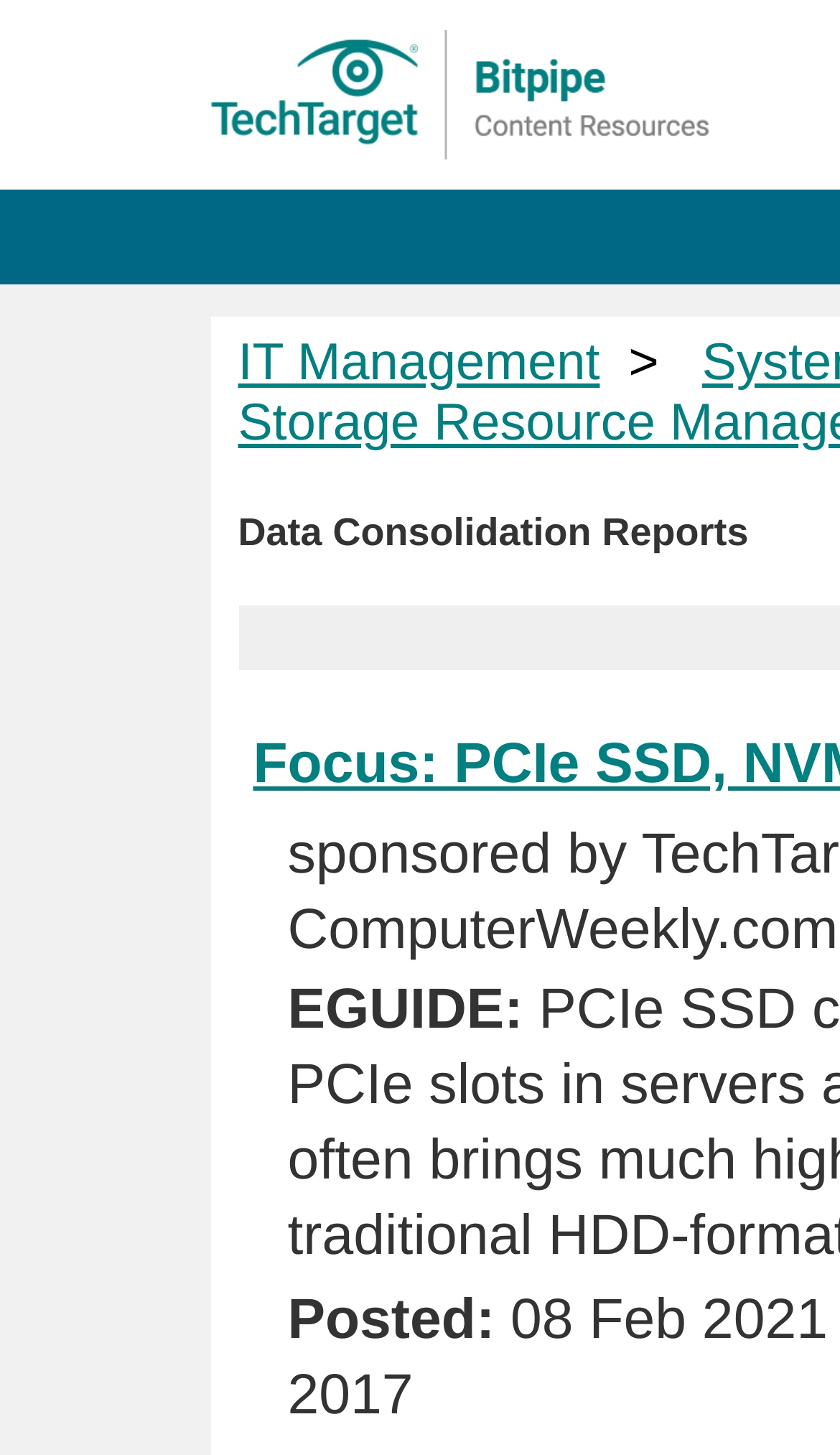Identify the bounding box coordinates for the UI element described as follows: Bitpipe.com. Use the format (top-left x, top-left y, bottom-right x, bottom-right y) and ensure all values are floating point numbers between 0 and 1.

[0.25, 0.021, 0.853, 0.11]